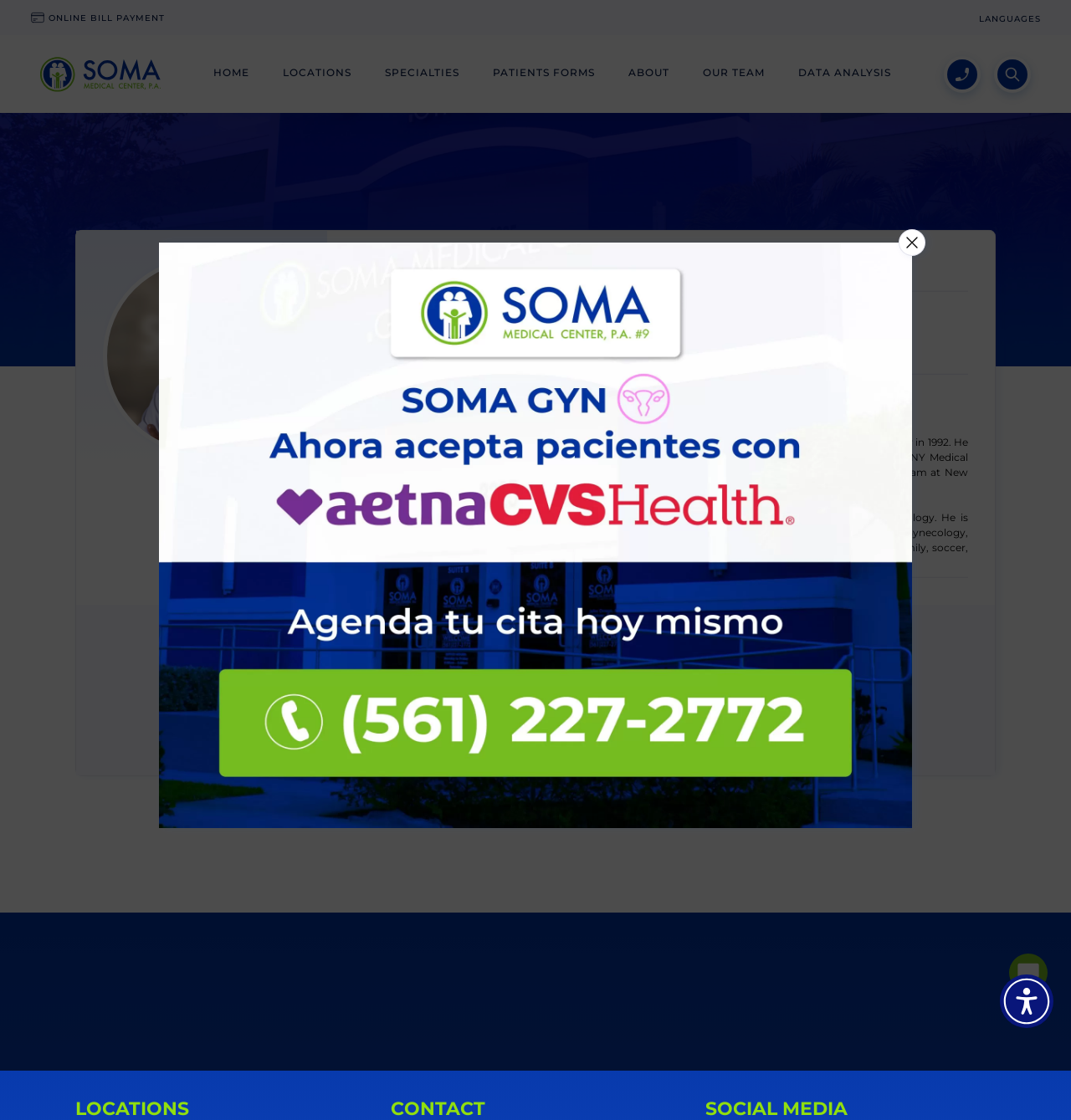What is the language change button for?
Carefully analyze the image and provide a detailed answer to the question.

The language change button is located next to the 'LANGUAGES' text, and it is likely used to change the language of the website, as there are multiple language options listed below.